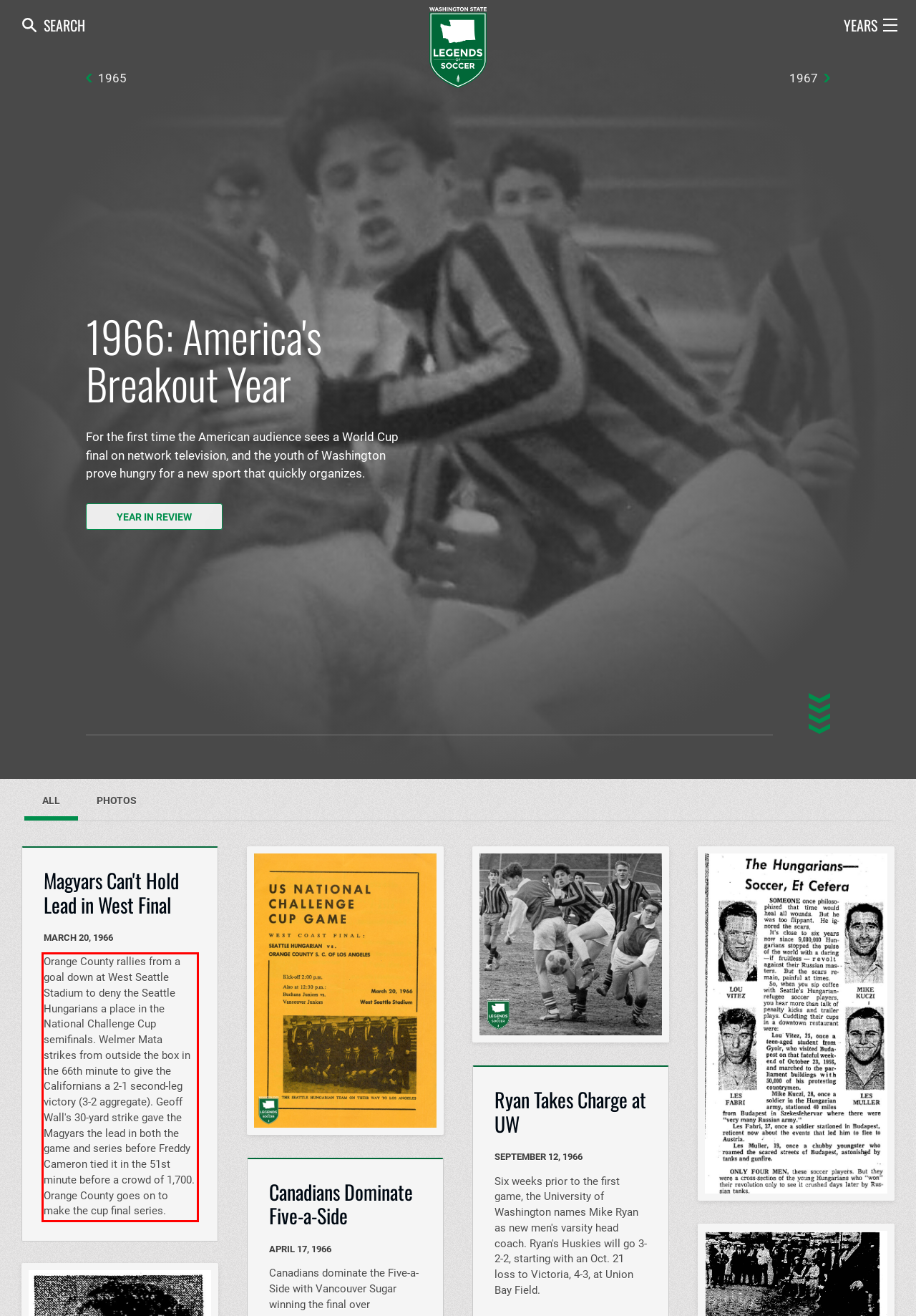Analyze the screenshot of a webpage where a red rectangle is bounding a UI element. Extract and generate the text content within this red bounding box.

Orange County rallies from a goal down at West Seattle Stadium to deny the Seattle Hungarians a place in the National Challenge Cup semifinals. Welmer Mata strikes from outside the box in the 66th minute to give the Californians a 2-1 second-leg victory (3-2 aggregate). Geoff Wall's 30-yard strike gave the Magyars the lead in both the game and series before Freddy Cameron tied it in the 51st minute before a crowd of 1,700. Orange County goes on to make the cup final series.